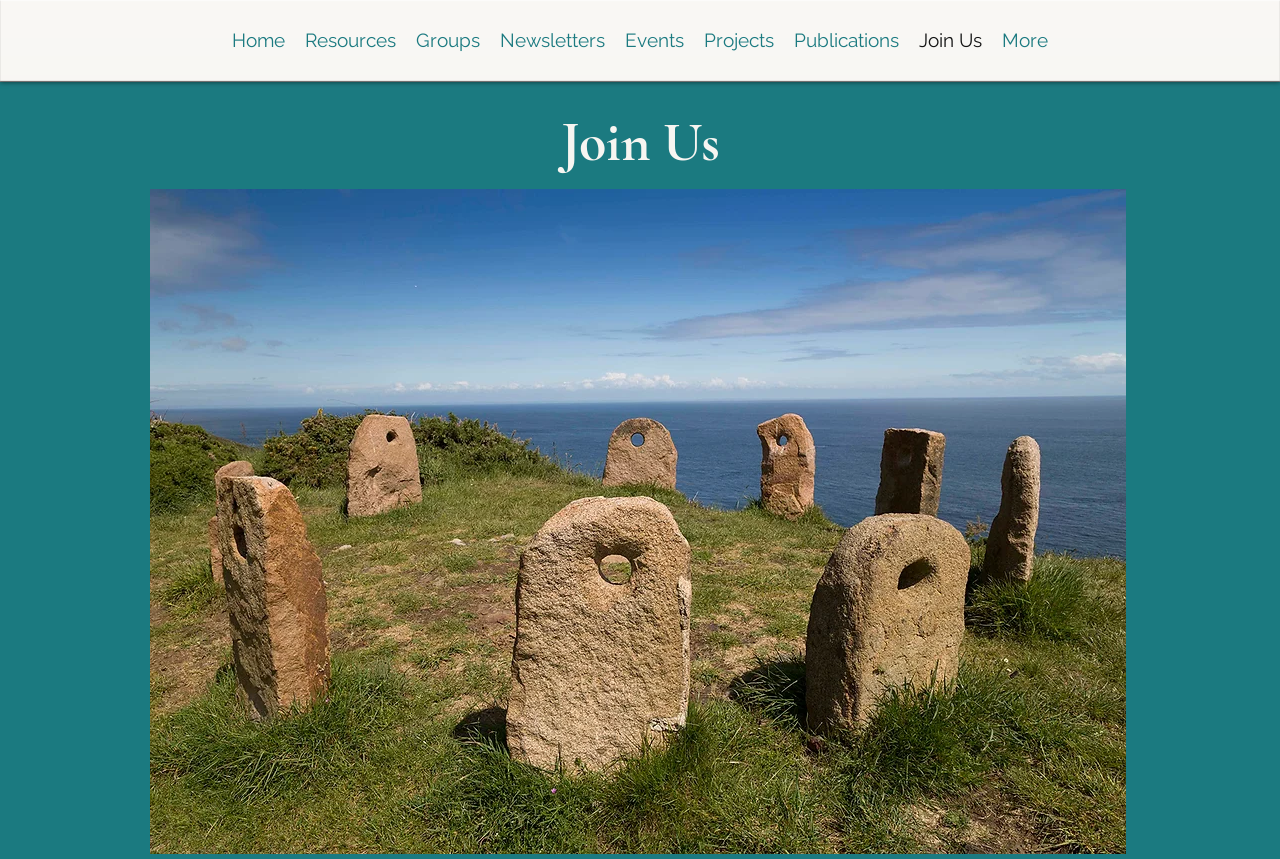Determine the coordinates of the bounding box for the clickable area needed to execute this instruction: "Click the 'Build my resume' button".

None